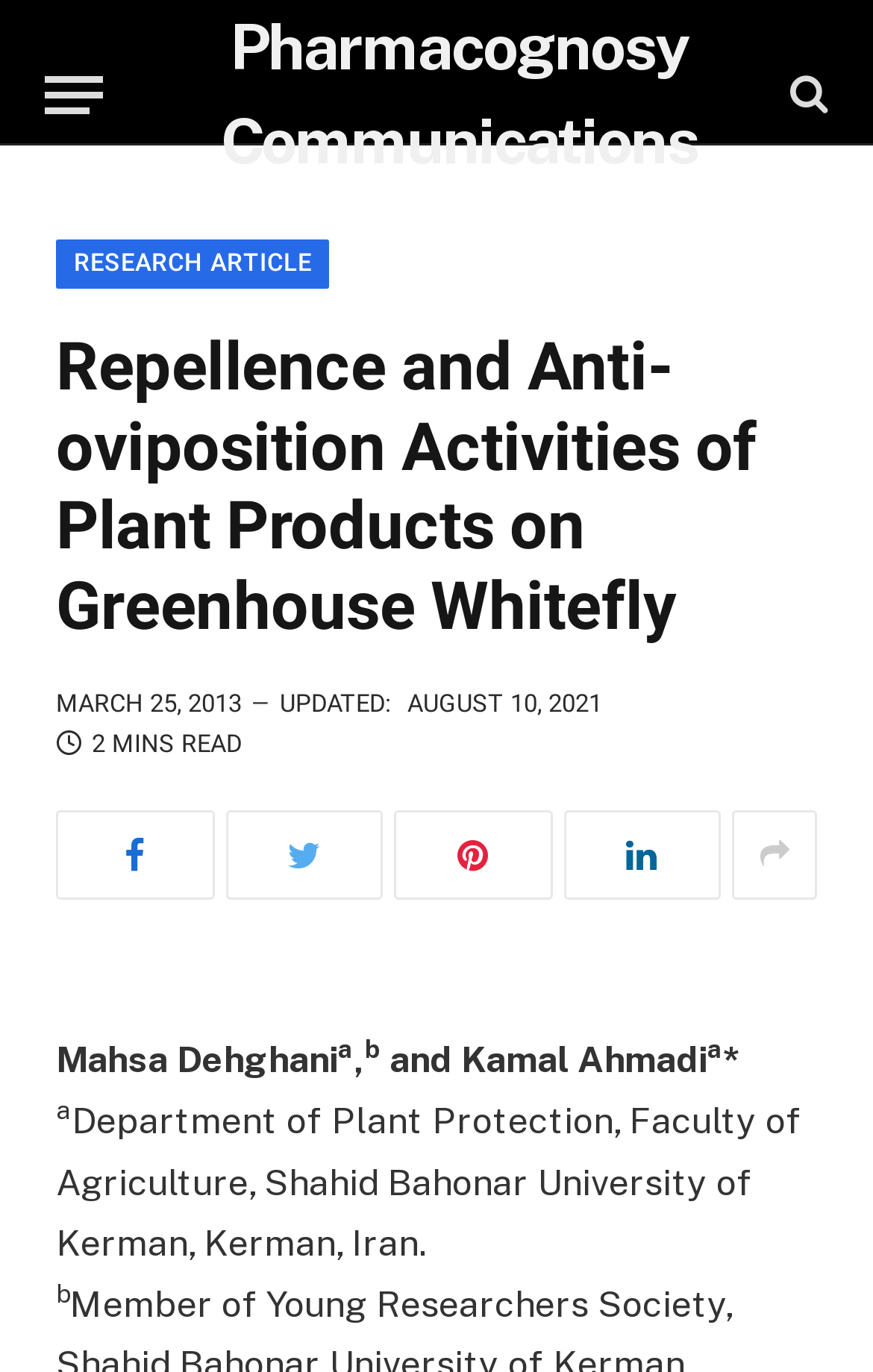Please determine the bounding box coordinates for the element that should be clicked to follow these instructions: "Read the research article".

[0.064, 0.175, 0.378, 0.21]